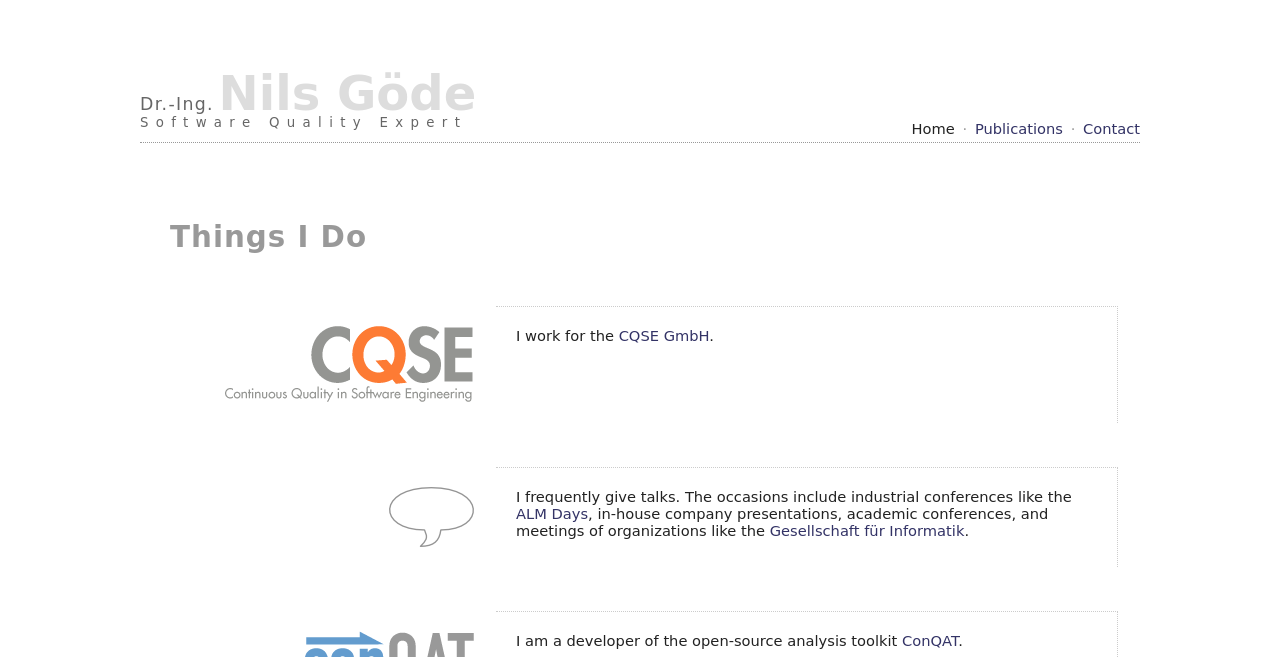What is the profession of Dr.-Ing. Nils Göde?
Answer with a single word or phrase by referring to the visual content.

Software Quality Expert